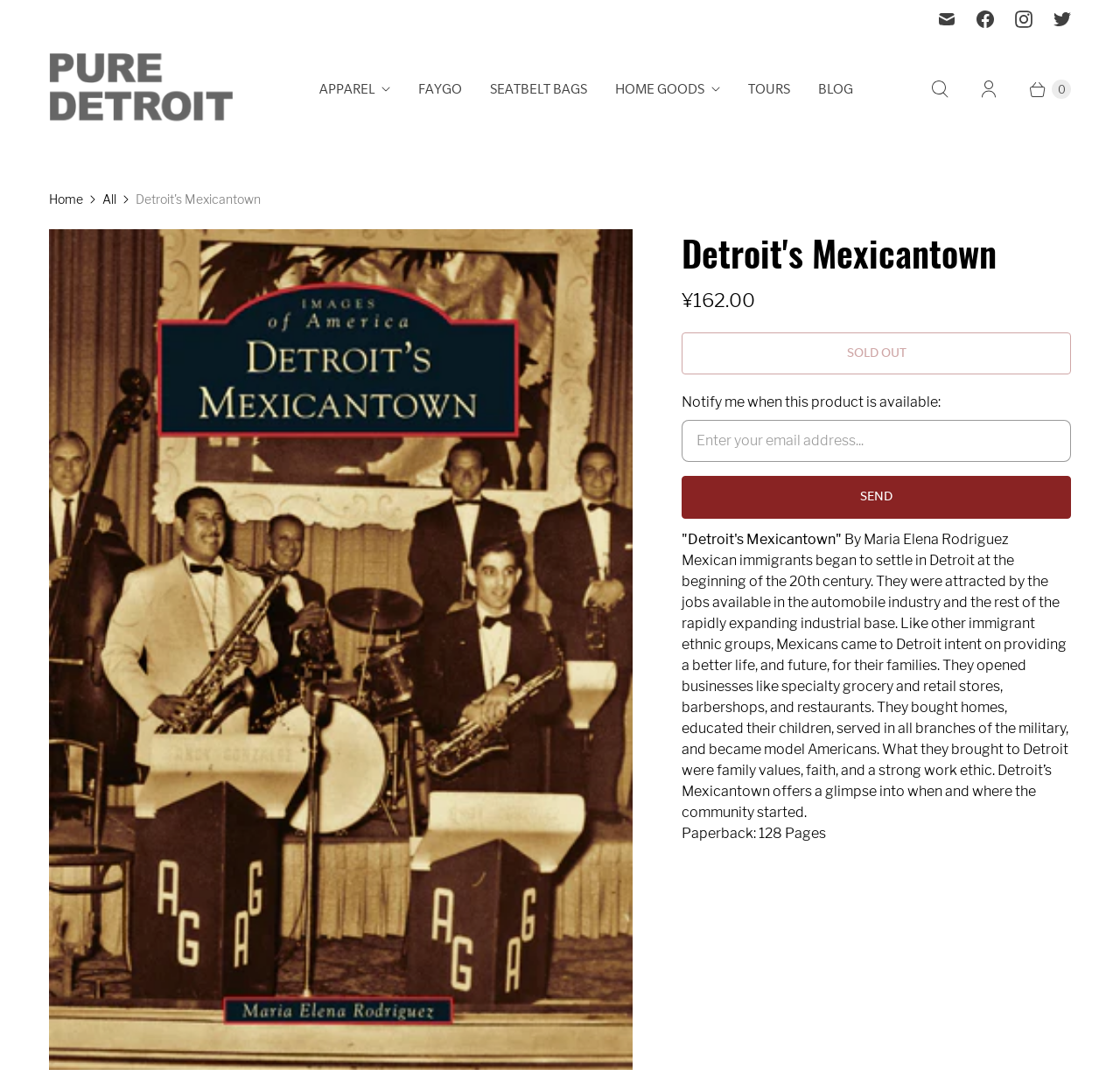What is the number of pages in the book?
Please give a detailed and elaborate explanation in response to the question.

The question asks for the number of pages in the book. By reading the text on the webpage, we can see that the number of pages is mentioned as 'Paperback: 128 Pages'.